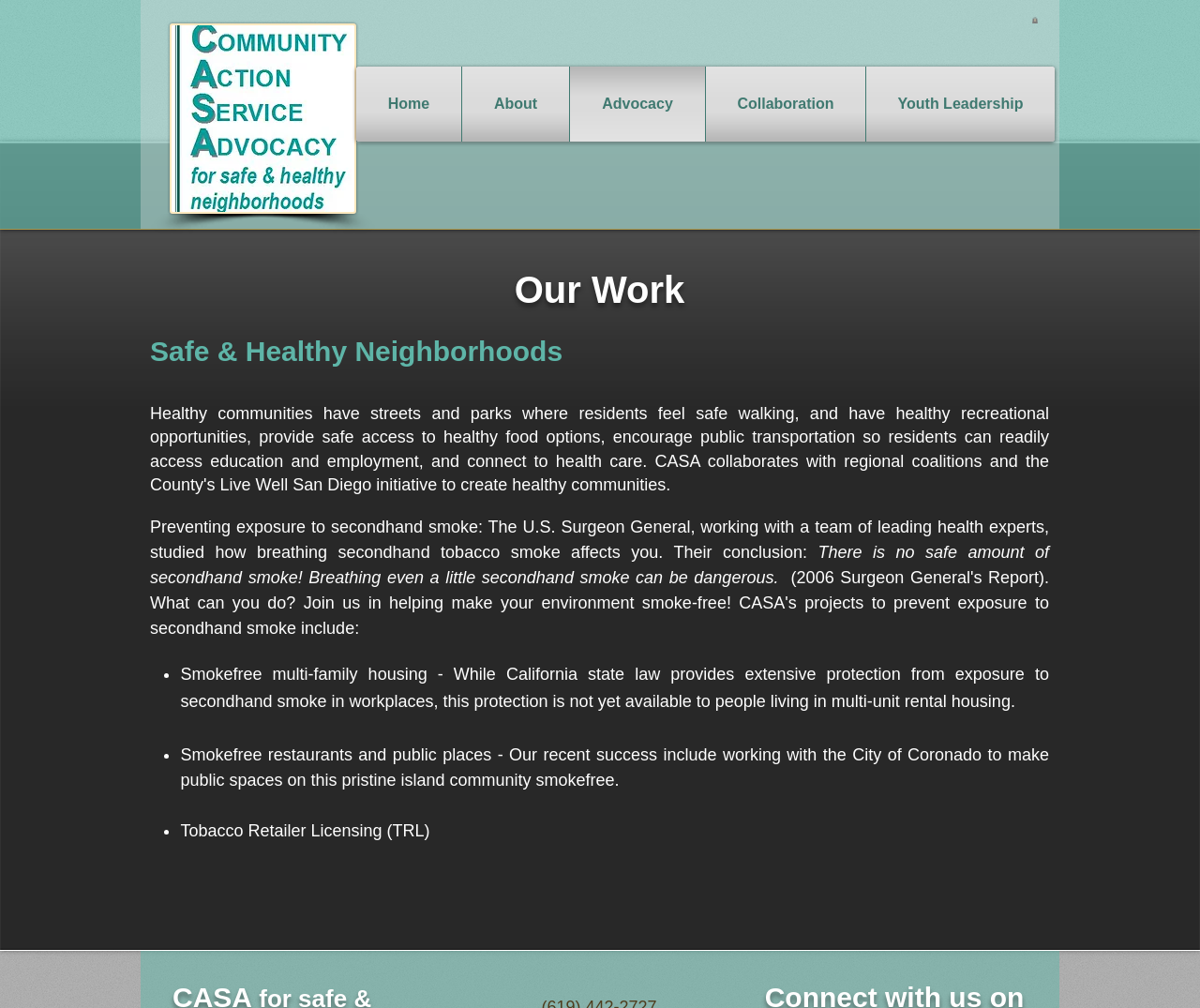Generate a comprehensive caption for the webpage you are viewing.

The webpage is about advocacy, specifically focusing on healthy neighborhoods and communities. At the top left corner, there is a logo image, which is also a link. Next to it, there is a cart button with 0 items. 

On the top navigation bar, there are links to different sections of the website, including "Home", "About", "Advocacy", "Collaboration", and "Youth Leadership". 

The main content of the page is divided into sections. The first section has a title "Our Work" and describes the importance of safe and healthy neighborhoods, where residents can feel safe walking and have access to healthy food options, public transportation, education, employment, and healthcare. 

The next section focuses on preventing exposure to secondhand smoke, citing the U.S. Surgeon General's conclusion that there is no safe amount of secondhand smoke. This section also lists three bullet points, each describing a specific advocacy effort: smokefree multi-family housing, smokefree restaurants and public places, and Tobacco Retailer Licensing (TRL).